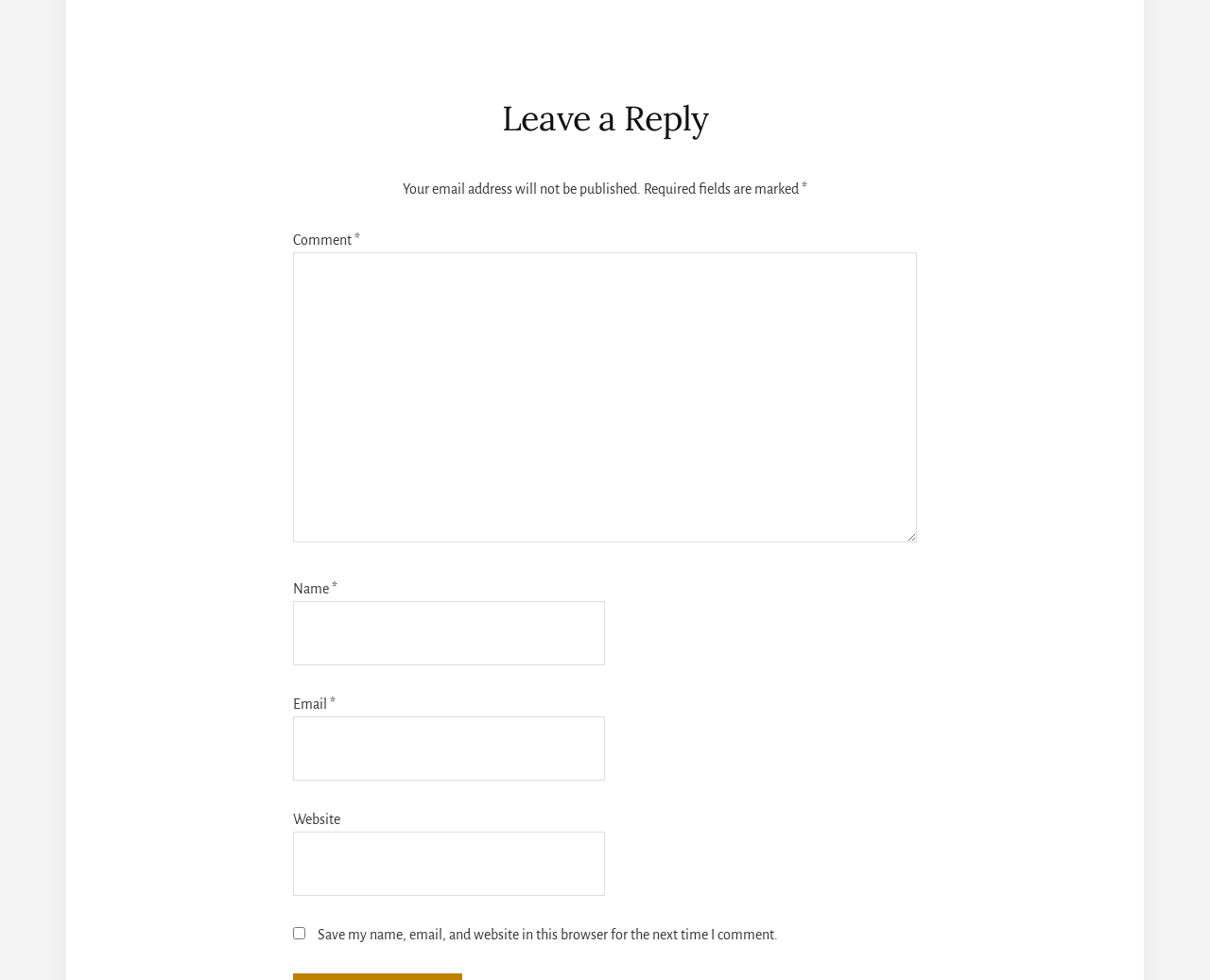Reply to the question below using a single word or brief phrase:
What is the purpose of the checkbox at the bottom?

Save user information